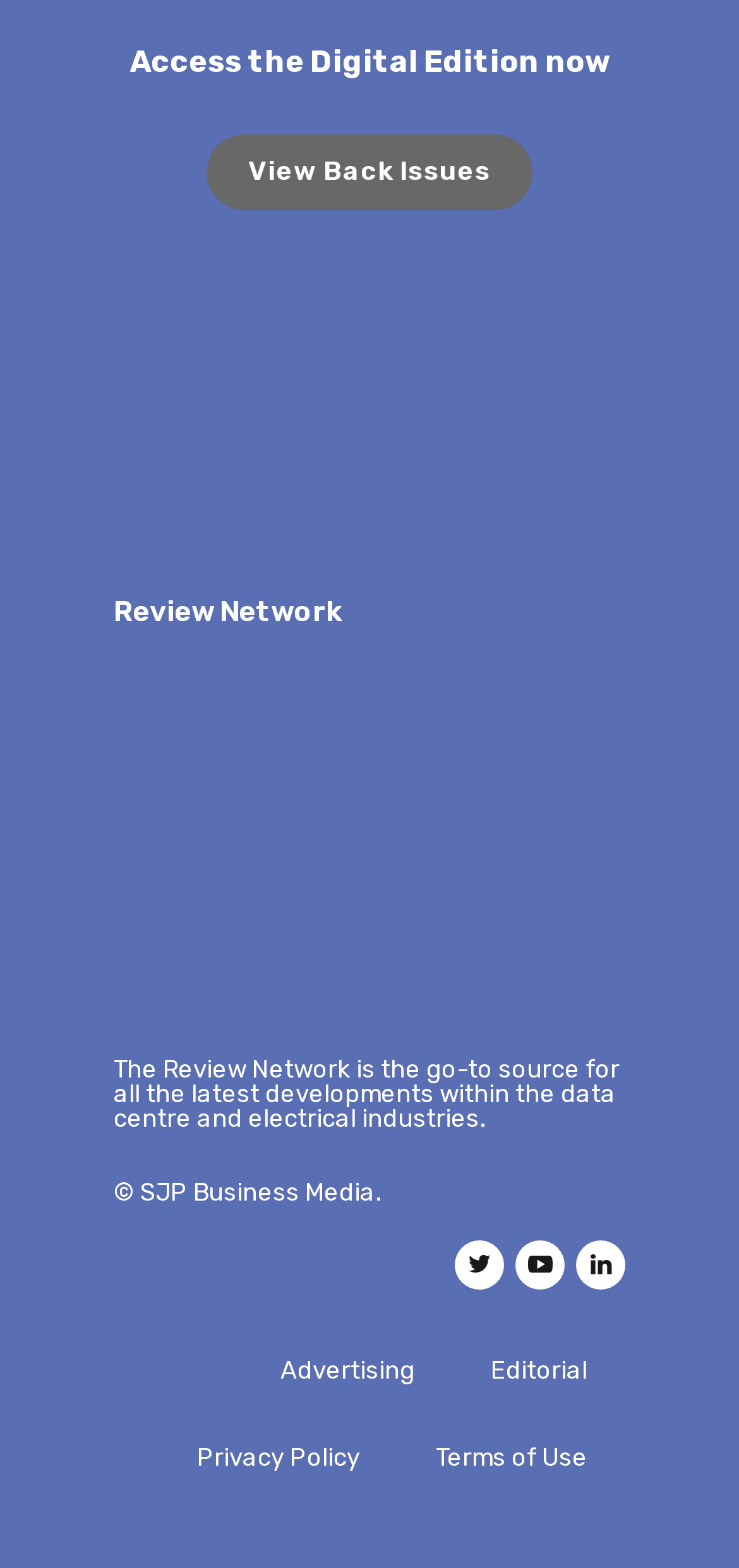What is the name of the source for data centre and electrical industries?
Answer with a single word or short phrase according to what you see in the image.

Review Network